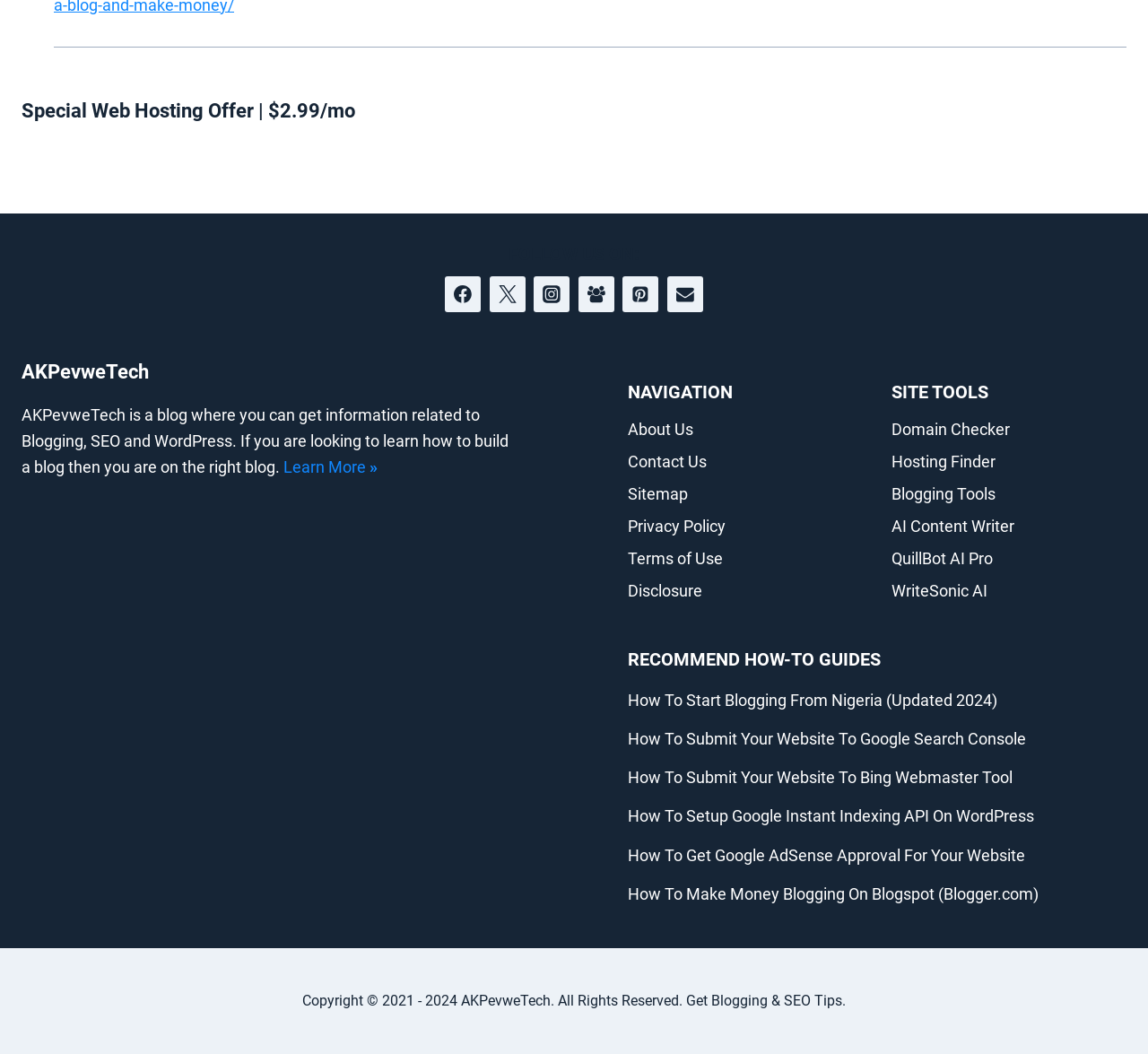Specify the bounding box coordinates of the area to click in order to execute this command: 'Follow AKPevweTech on Facebook'. The coordinates should consist of four float numbers ranging from 0 to 1, and should be formatted as [left, top, right, bottom].

[0.388, 0.262, 0.419, 0.296]